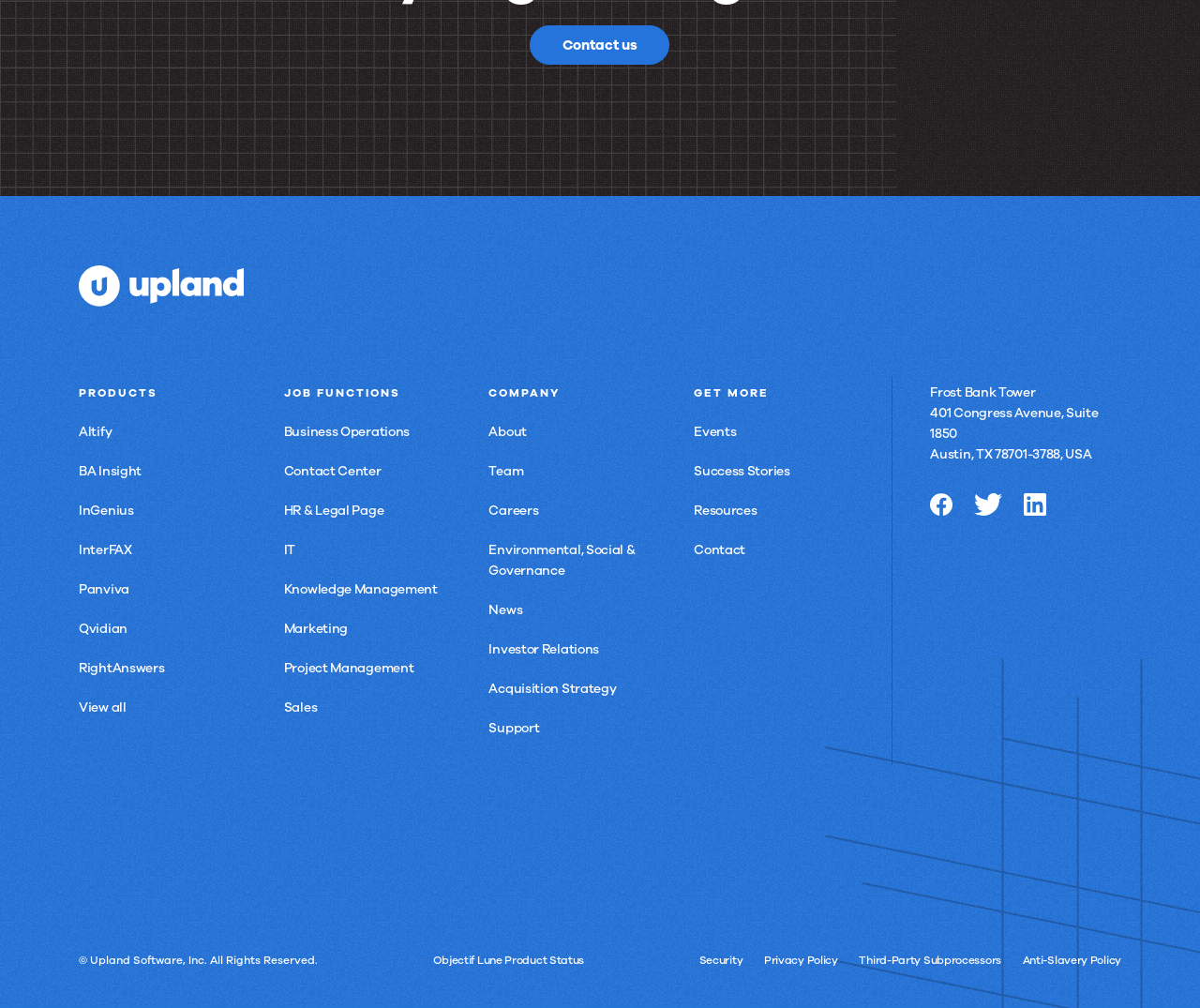Give the bounding box coordinates for the element described by: "Qvidian".

[0.066, 0.614, 0.106, 0.635]